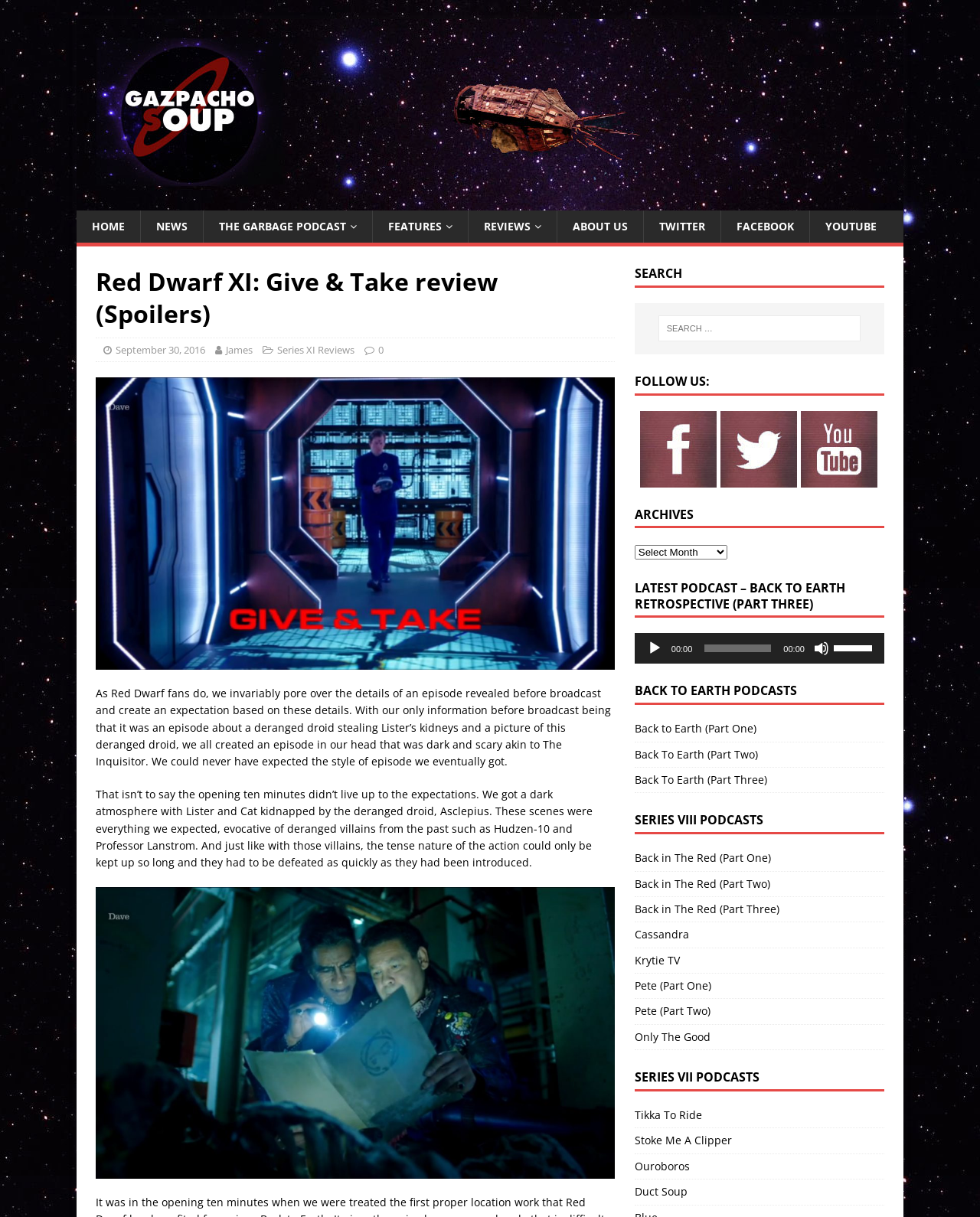Please provide a comprehensive response to the question below by analyzing the image: 
Who wrote the review?

The answer can be found in the link 'James' which is a child element of the header with the text 'Red Dwarf XI: Give & Take review (Spoilers)'. This link is located near the top of the webpage, indicating that James is the author of the review.